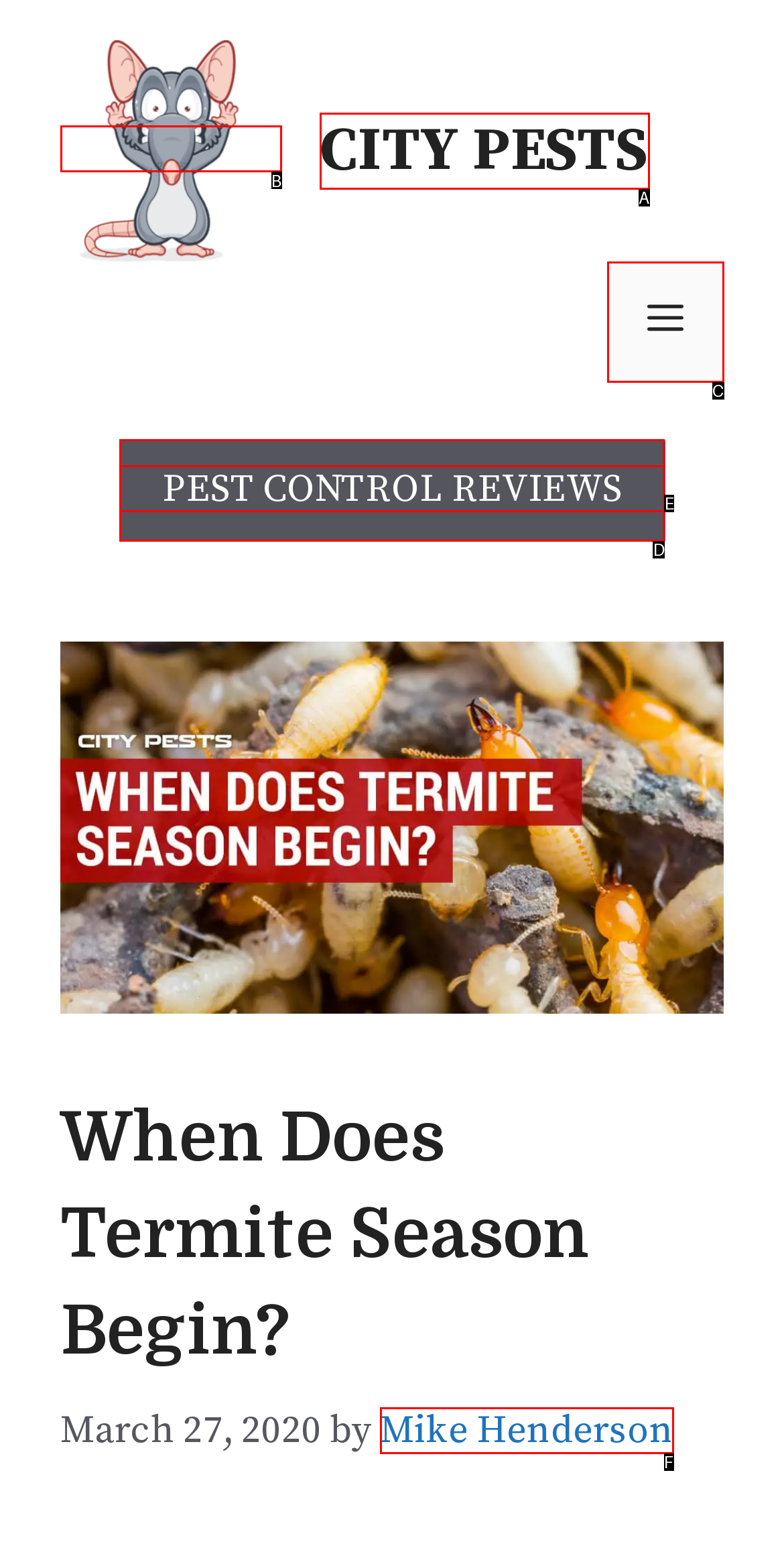Please identify the UI element that matches the description: Menu
Respond with the letter of the correct option.

C